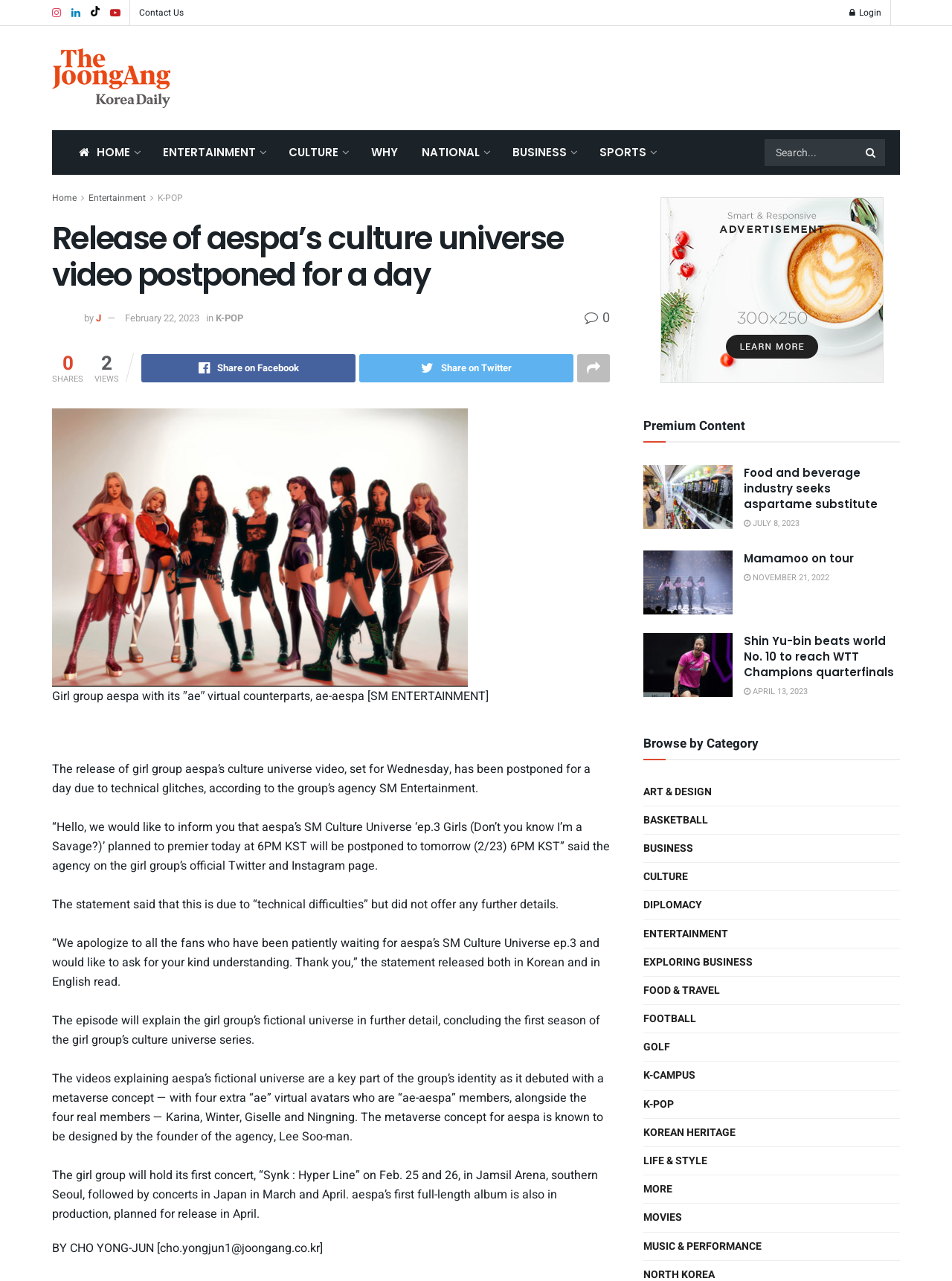Locate the bounding box coordinates of the UI element described by: "Culture". Provide the coordinates as four float numbers between 0 and 1, formatted as [left, top, right, bottom].

[0.291, 0.102, 0.377, 0.136]